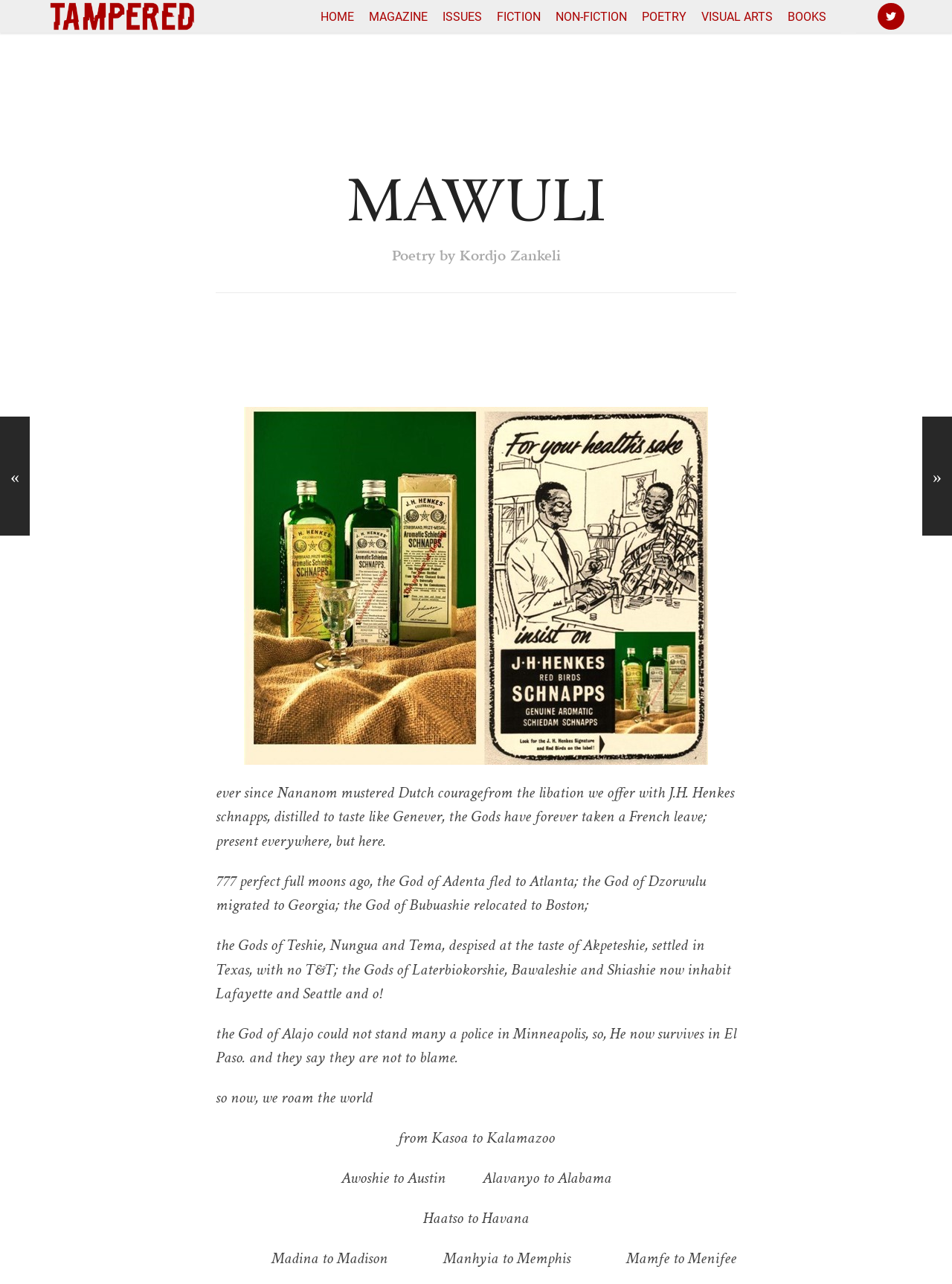Predict the bounding box coordinates for the UI element described as: "alt="Tampered Press Logo"". The coordinates should be four float numbers between 0 and 1, presented as [left, top, right, bottom].

[0.05, 0.0, 0.206, 0.025]